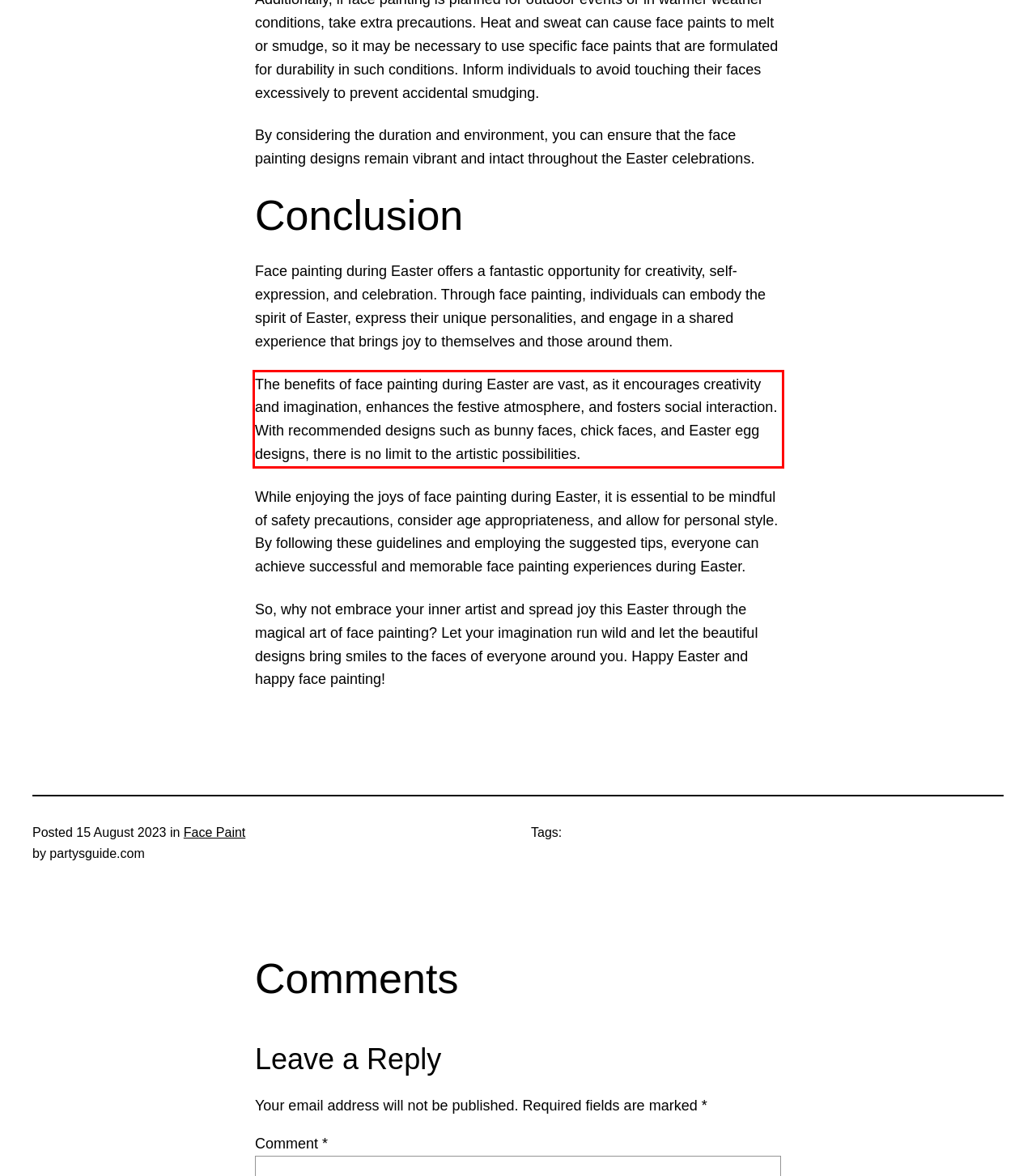View the screenshot of the webpage and identify the UI element surrounded by a red bounding box. Extract the text contained within this red bounding box.

The benefits of face painting during Easter are vast, as it encourages creativity and imagination, enhances the festive atmosphere, and fosters social interaction. With recommended designs such as bunny faces, chick faces, and Easter egg designs, there is no limit to the artistic possibilities.